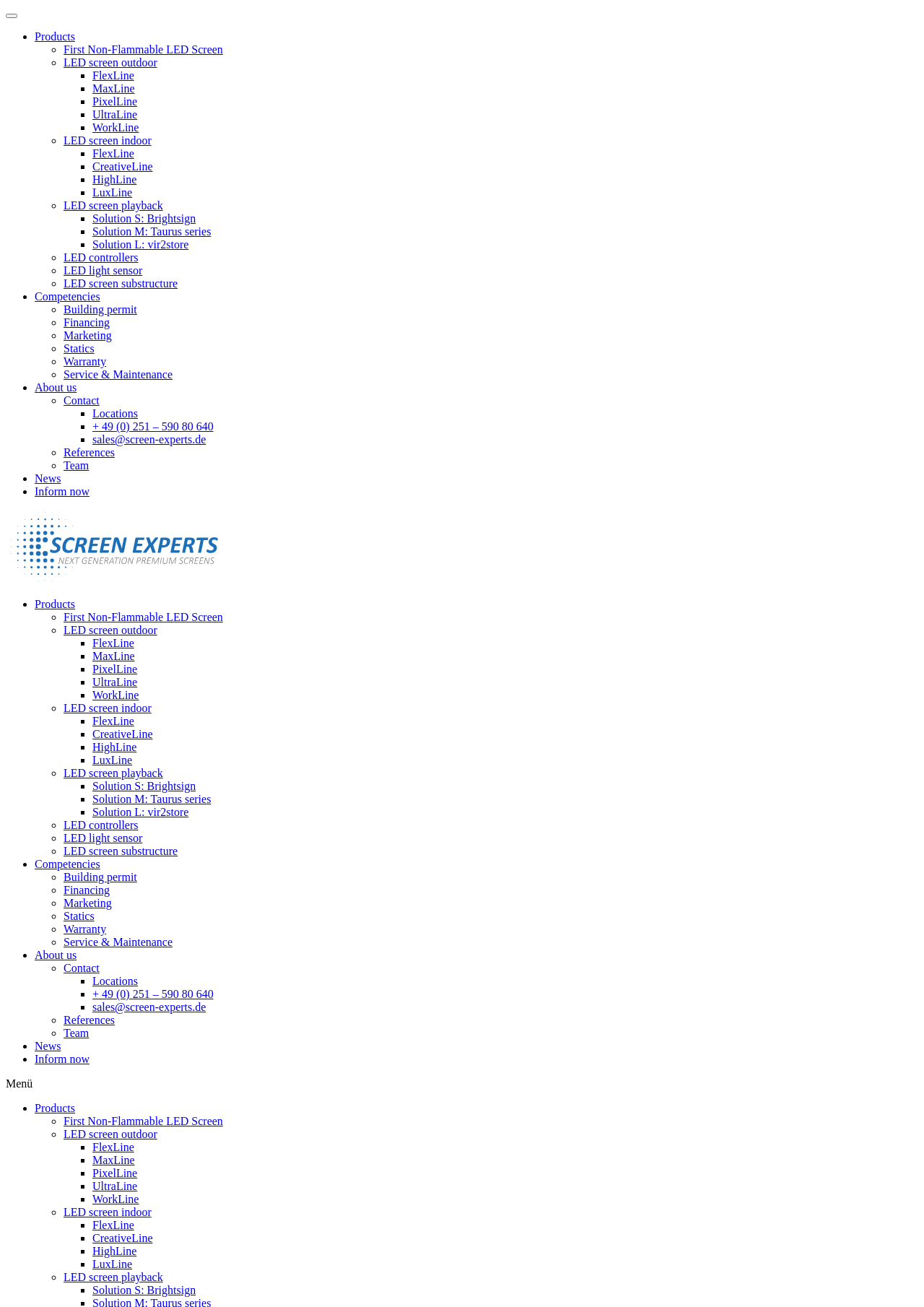Please provide a one-word or short phrase answer to the question:
What is the purpose of the 'Inform now' button?

To get informed